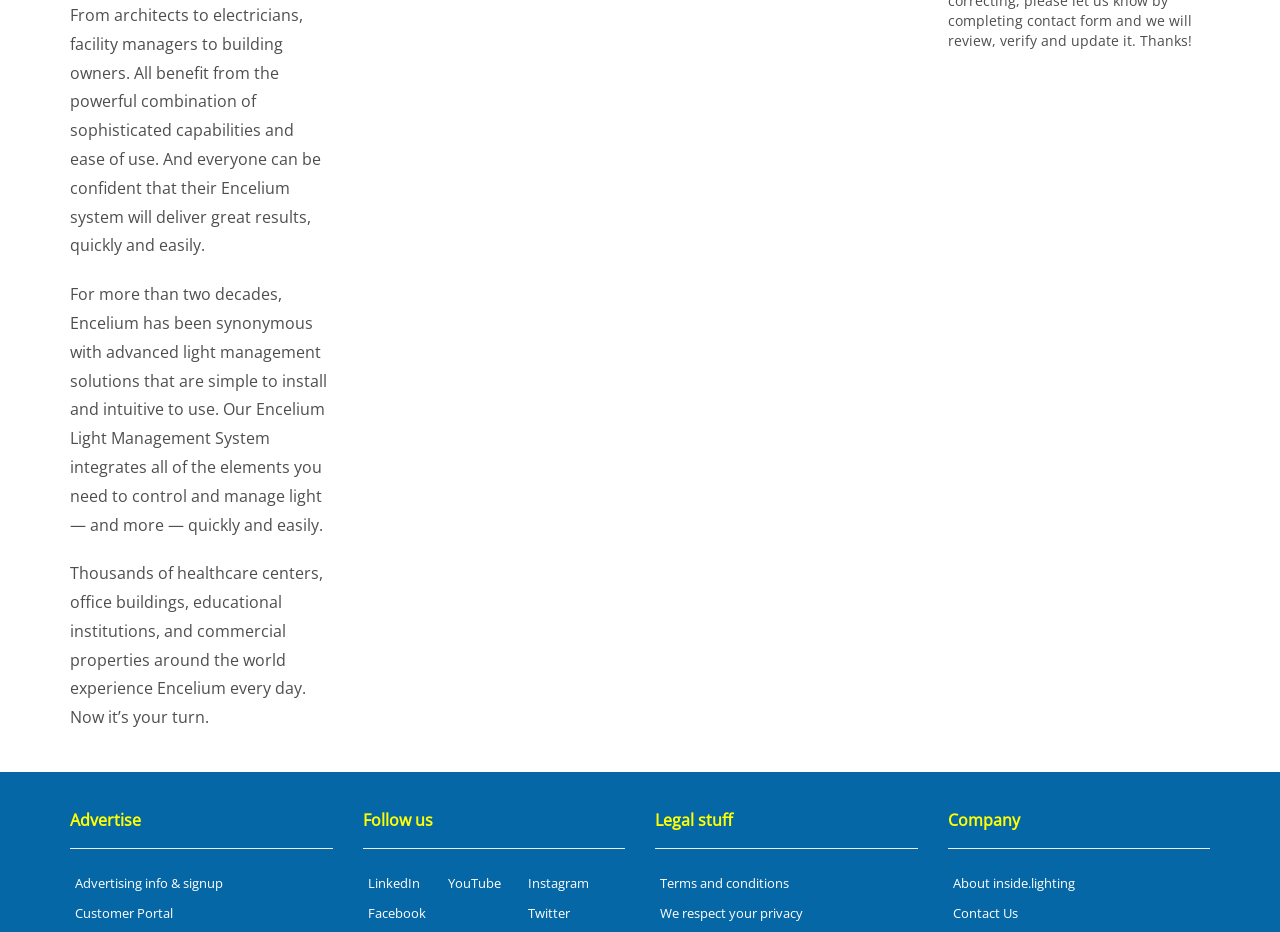How many main sections are there at the bottom of the page?
Using the image as a reference, deliver a detailed and thorough answer to the question.

At the bottom of the page, there are four main sections: 'Advertise', 'Follow us', 'Legal stuff', and 'Company', each with its own set of links and information.